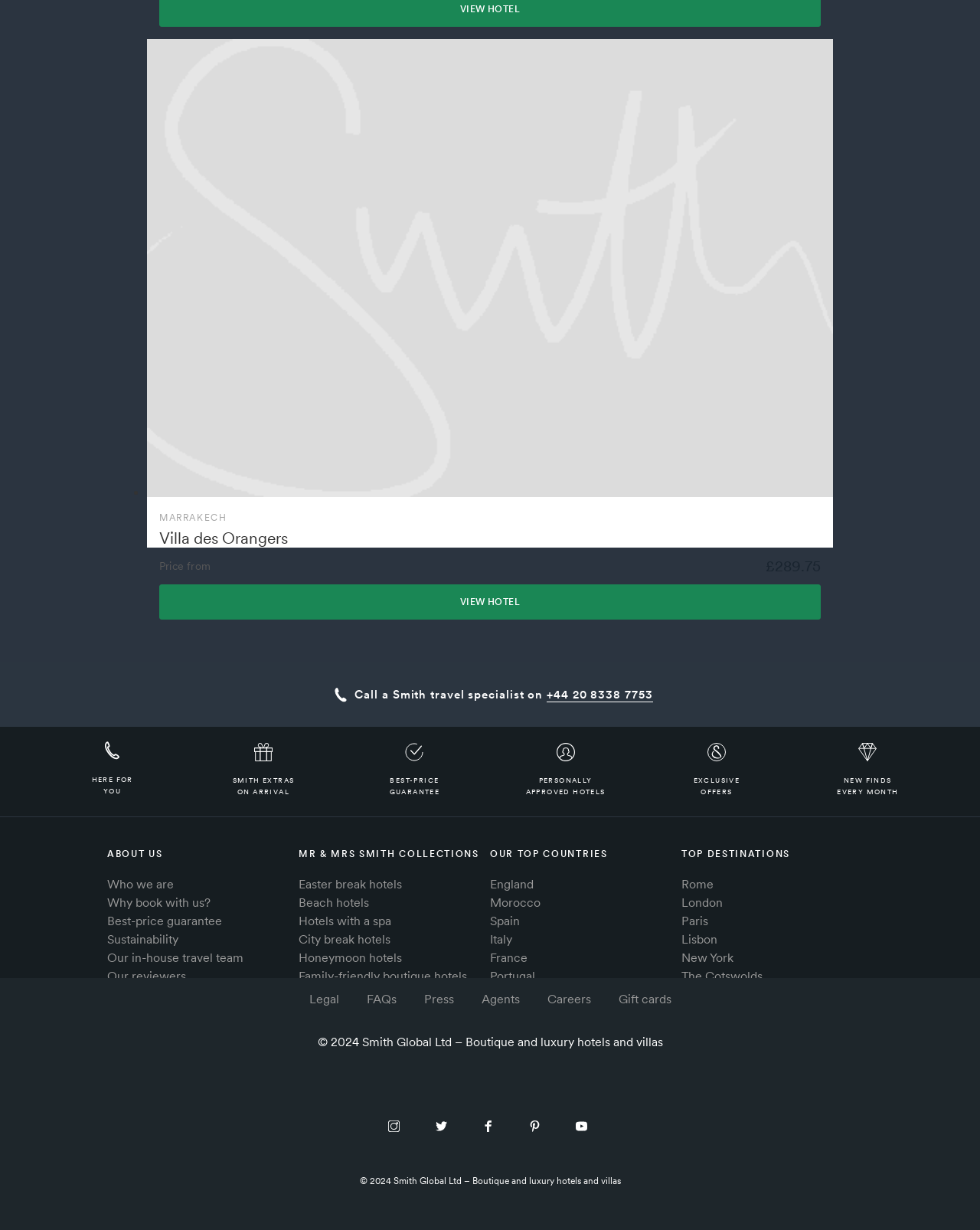What is the price of the hotel?
From the image, respond with a single word or phrase.

£289.75